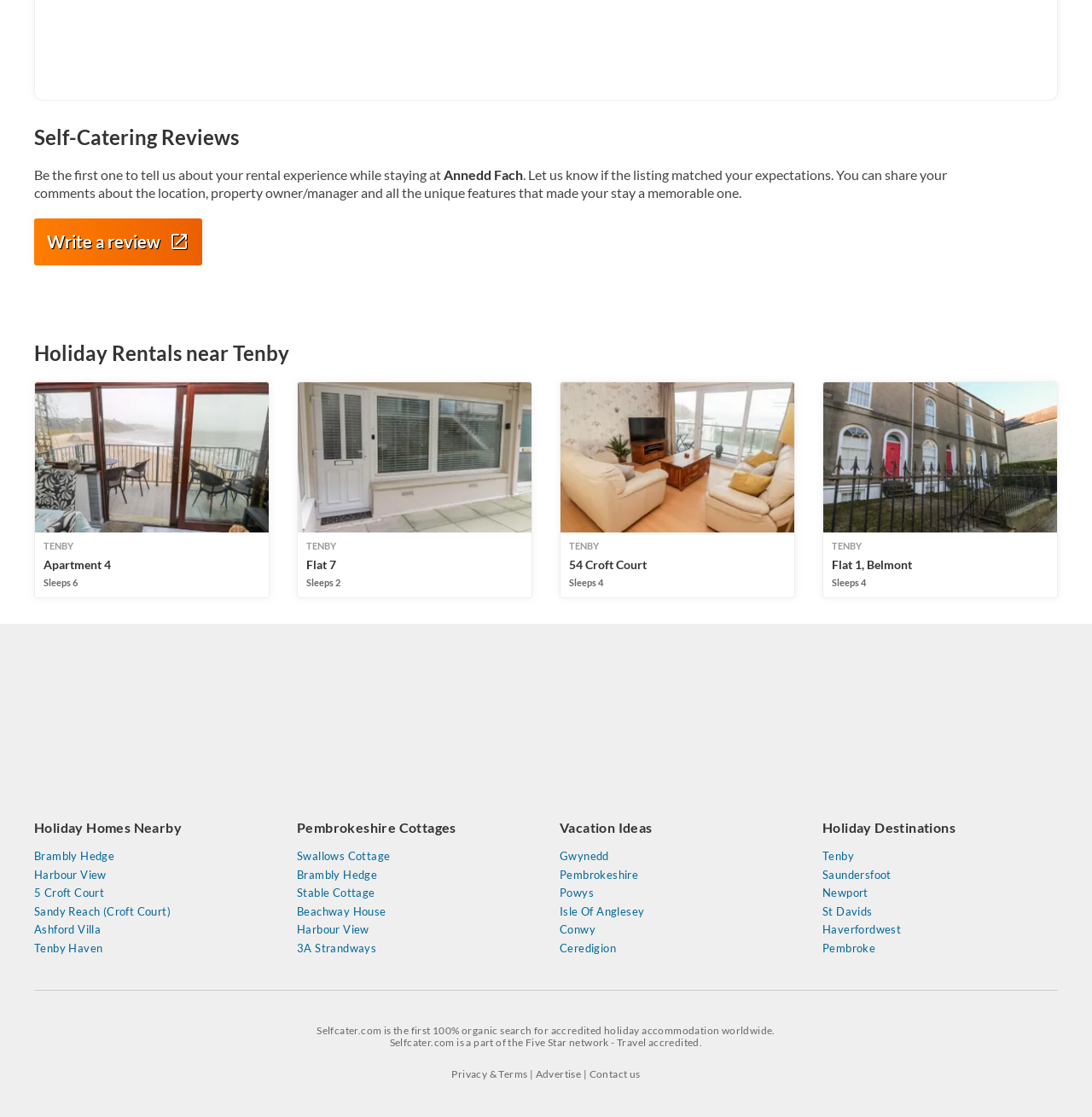Identify the bounding box coordinates of the part that should be clicked to carry out this instruction: "Explore holiday destinations in Tenby".

[0.753, 0.761, 0.969, 0.773]